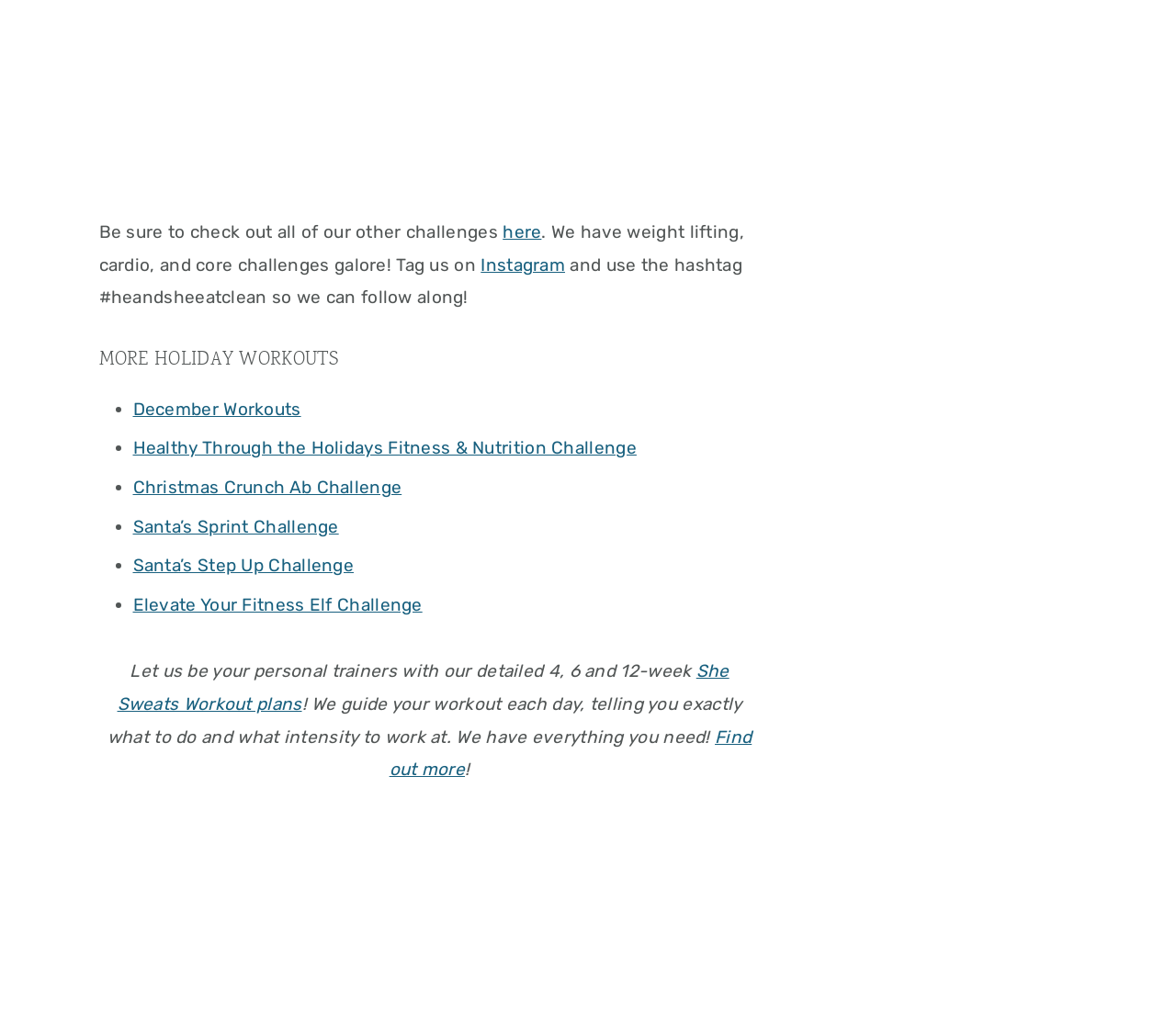Please answer the following question using a single word or phrase: 
What is the name of the challenge that involves abdominals?

Christmas Crunch Ab Challenge